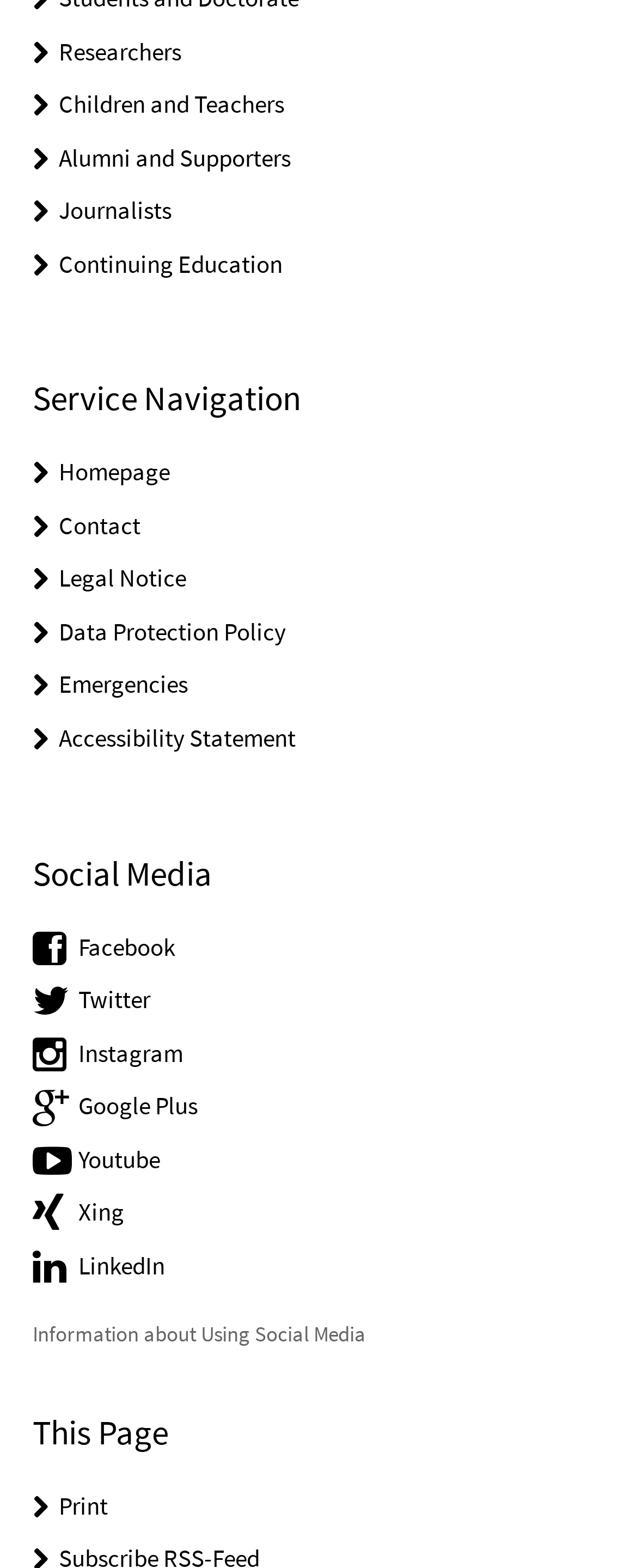What is the first link in the Service Navigation section?
By examining the image, provide a one-word or phrase answer.

Homepage